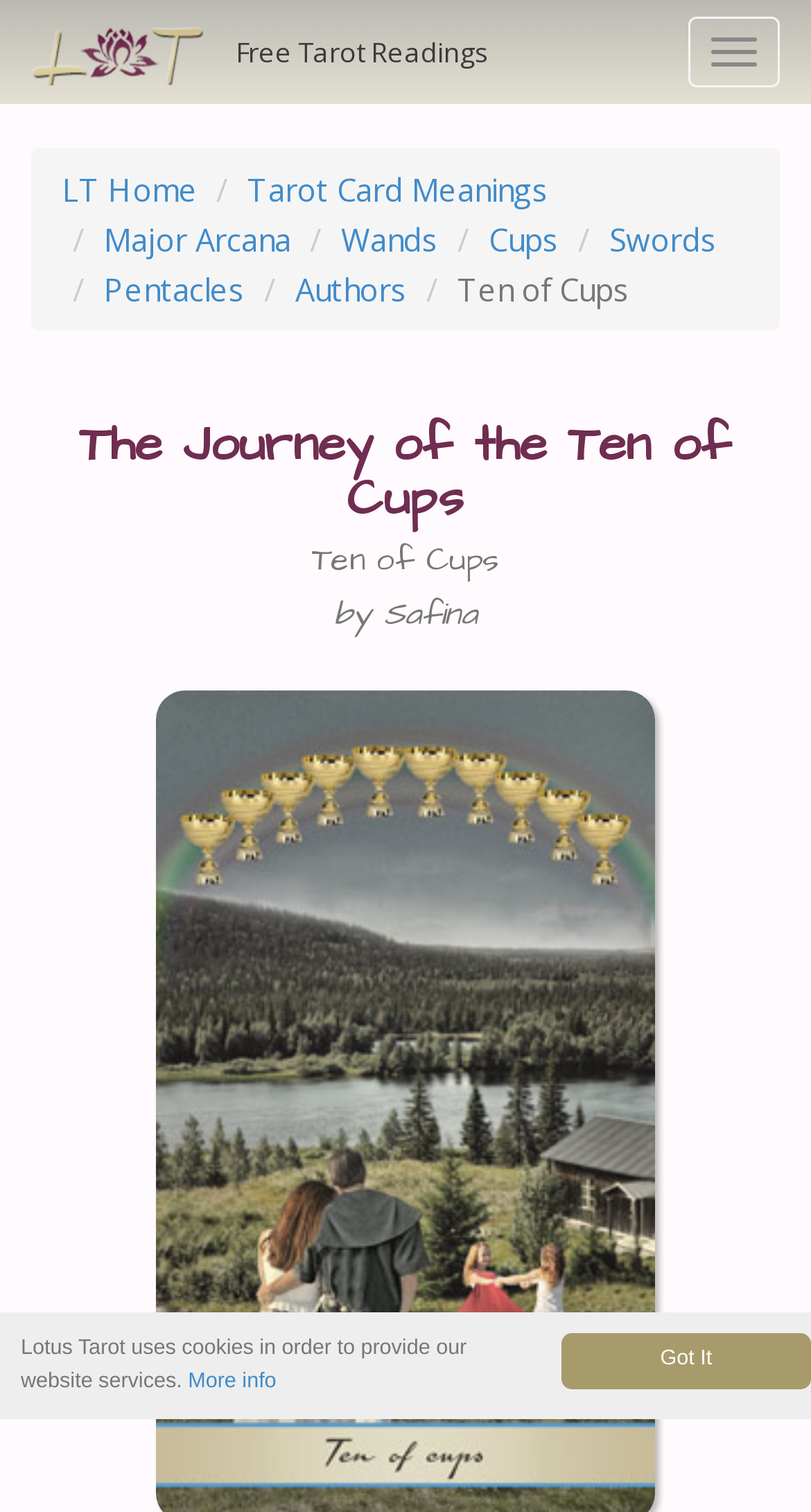Point out the bounding box coordinates of the section to click in order to follow this instruction: "read about Ten of Cups".

[0.038, 0.276, 0.962, 0.442]